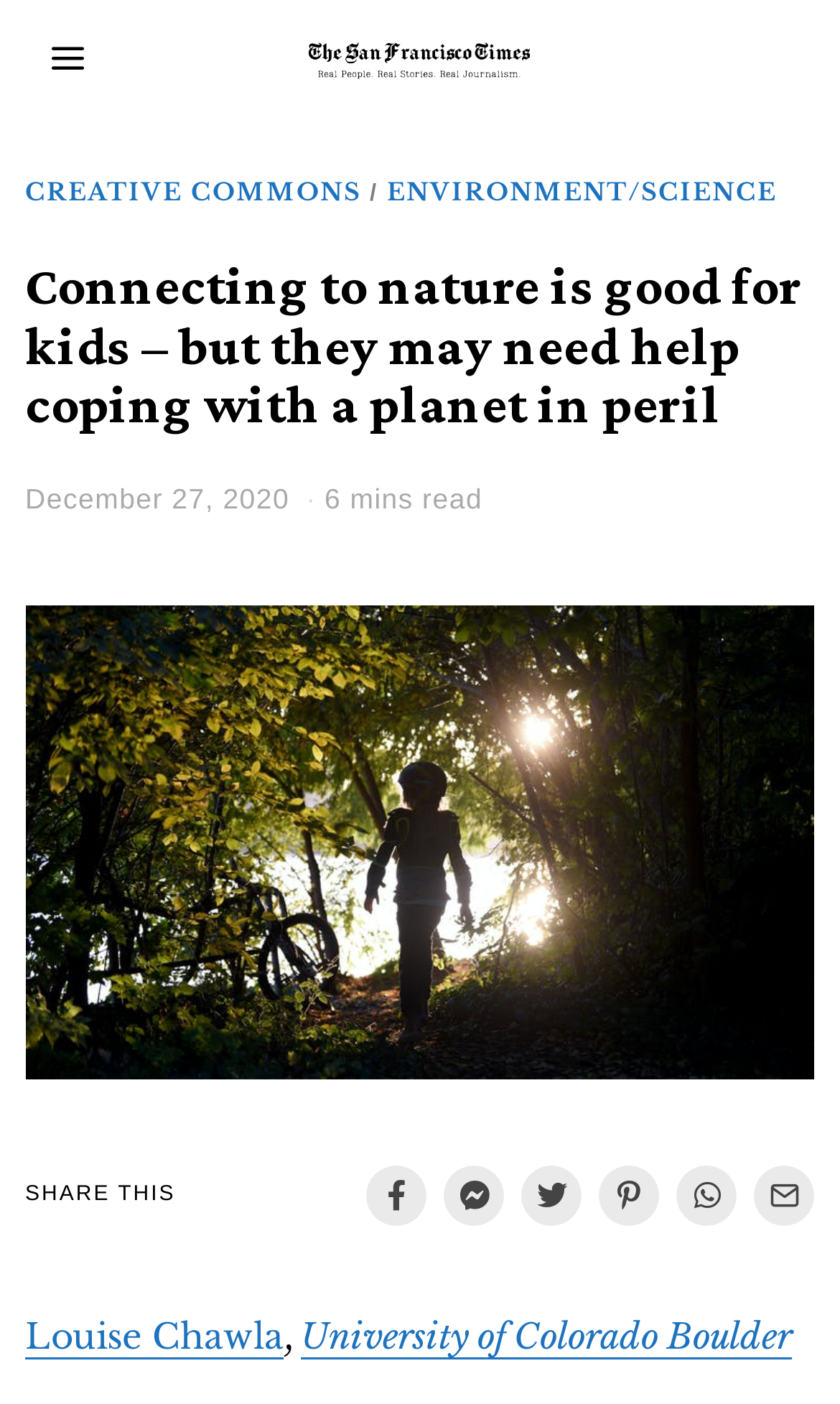Identify the bounding box coordinates necessary to click and complete the given instruction: "Click the link to Creative Commons".

[0.03, 0.126, 0.43, 0.15]